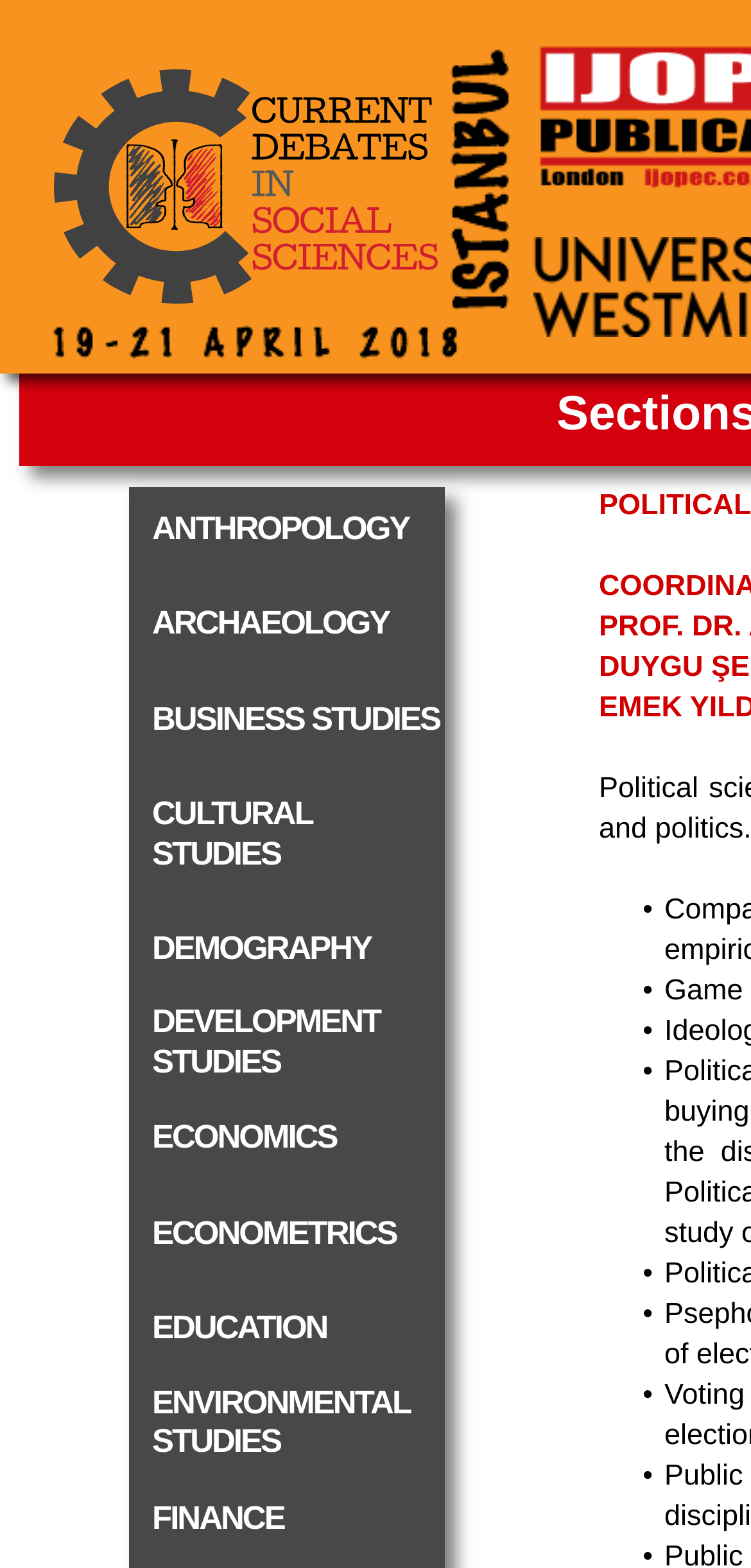Determine the bounding box coordinates of the target area to click to execute the following instruction: "go to EDUCATION."

[0.172, 0.82, 0.592, 0.881]